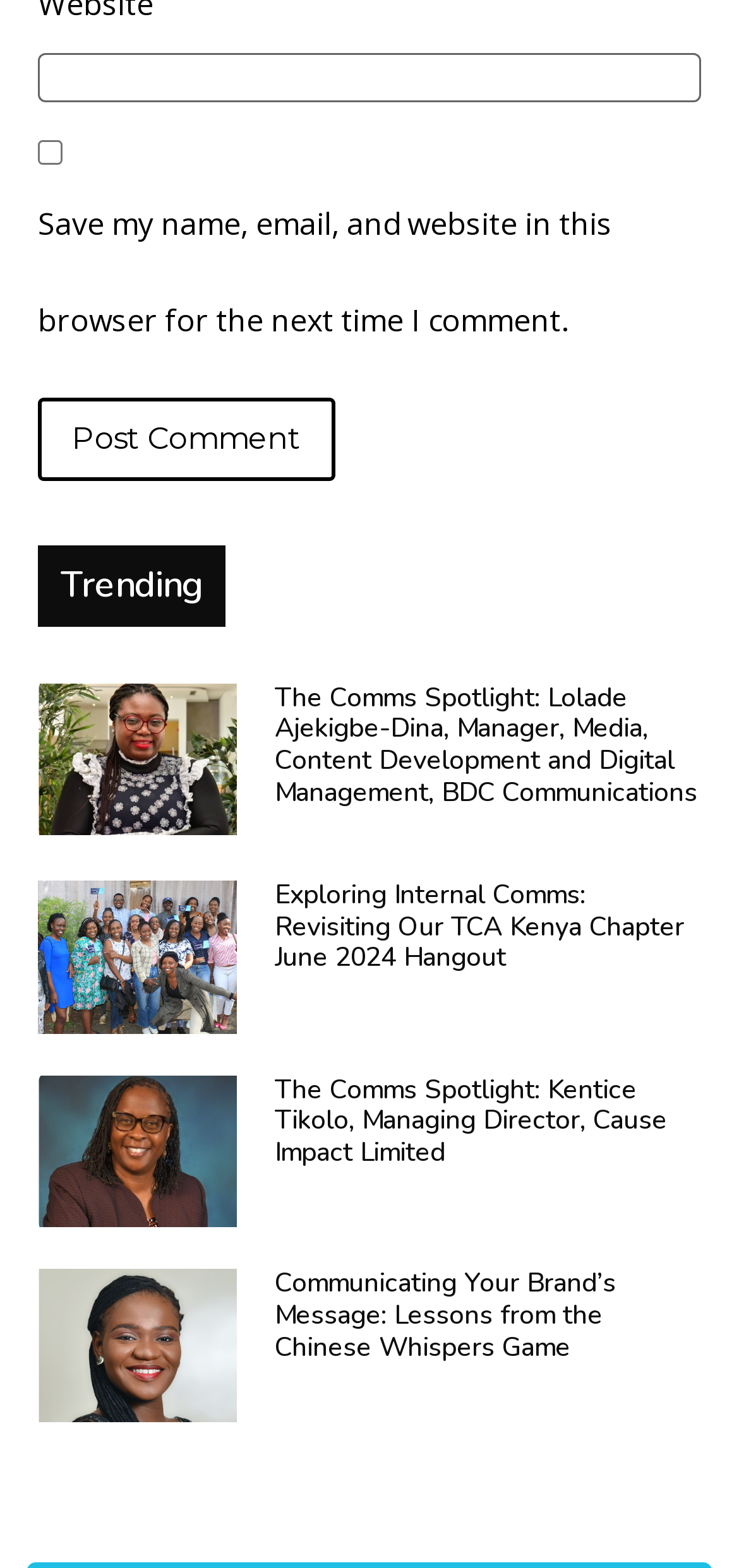Utilize the details in the image to give a detailed response to the question: What is the purpose of the checkbox?

The checkbox is labeled 'Save my name, email, and website in this browser for the next time I comment.' which suggests that its purpose is to save the user's comment information for future use.